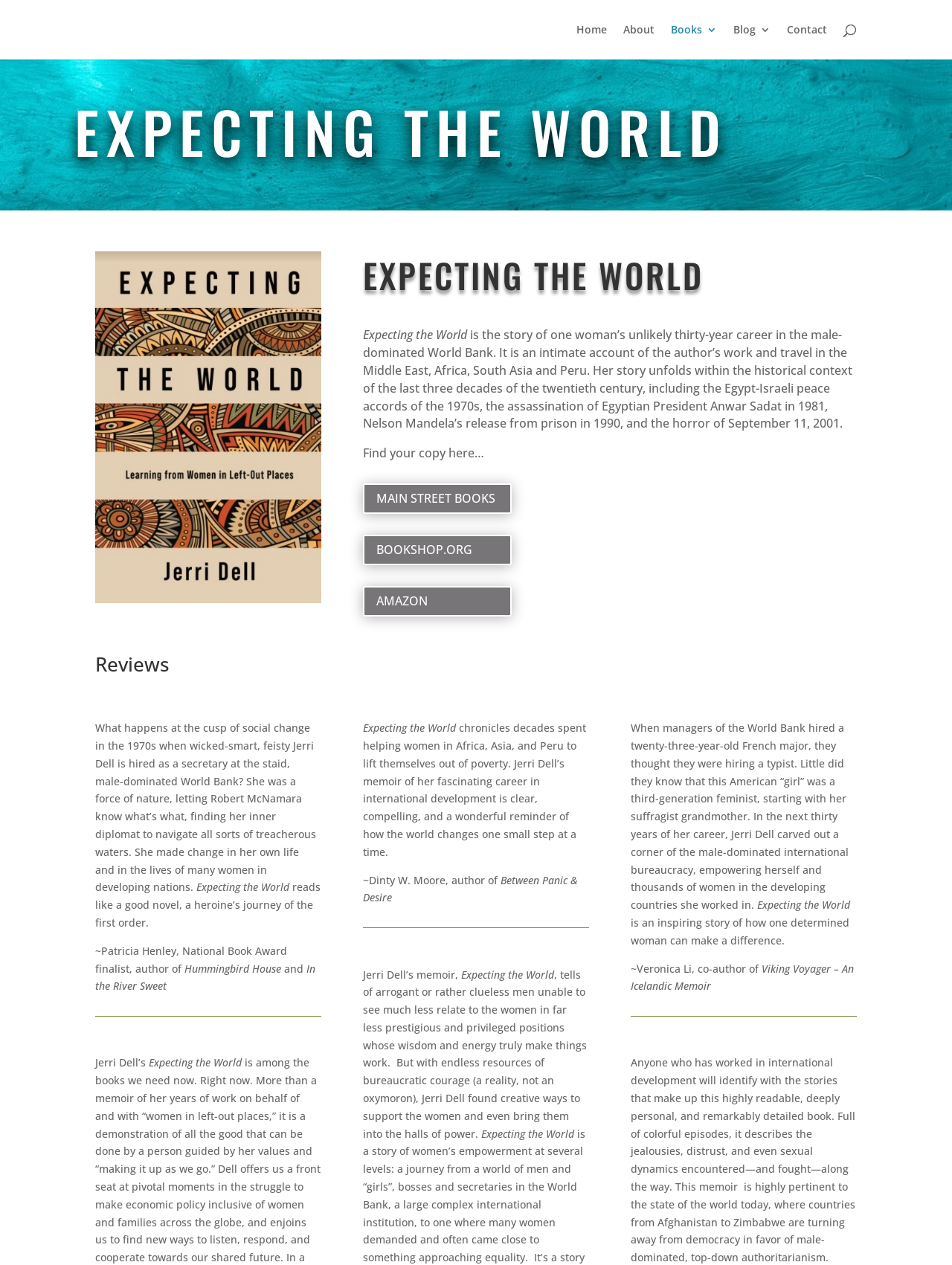Identify and extract the main heading of the webpage.

EXPECTING THE WORLD